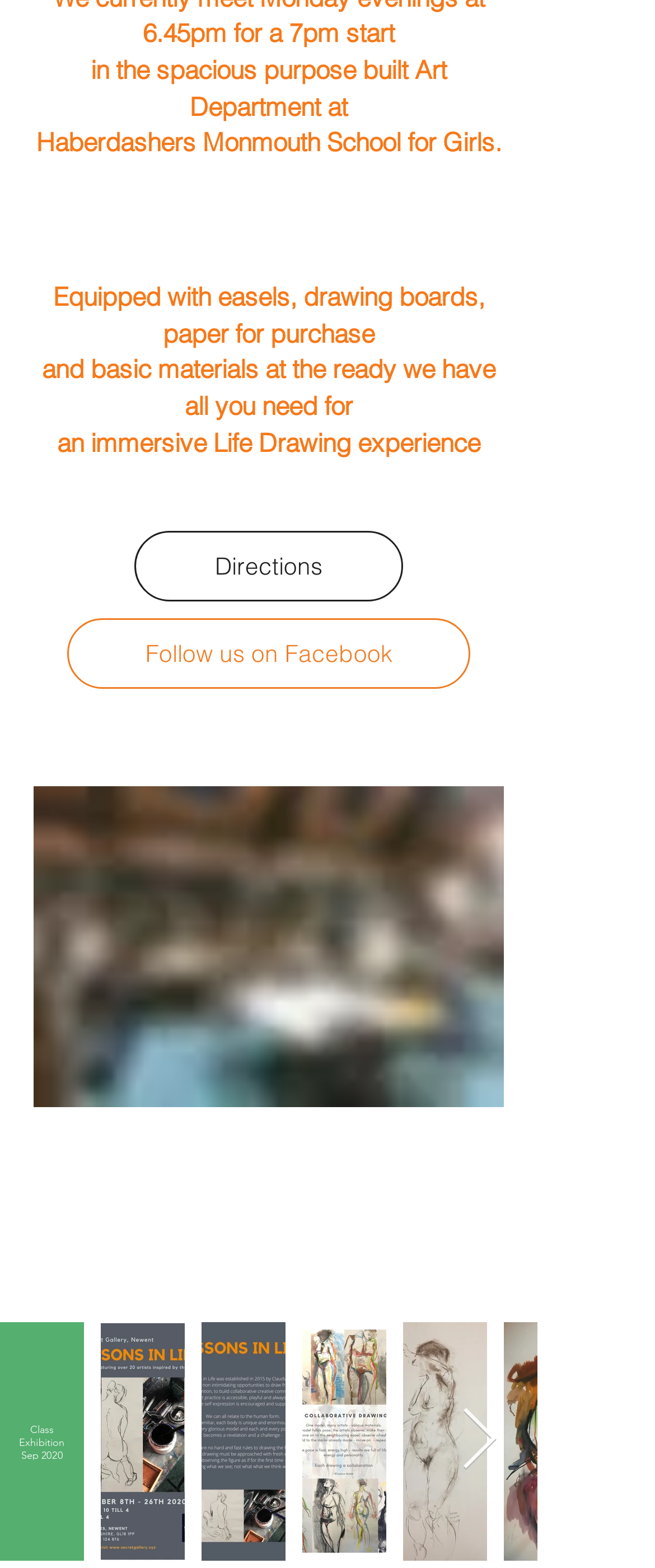Bounding box coordinates are specified in the format (top-left x, top-left y, bottom-right x, bottom-right y). All values are floating point numbers bounded between 0 and 1. Please provide the bounding box coordinate of the region this sentence describes: Follow us on Facebook

[0.103, 0.394, 0.718, 0.439]